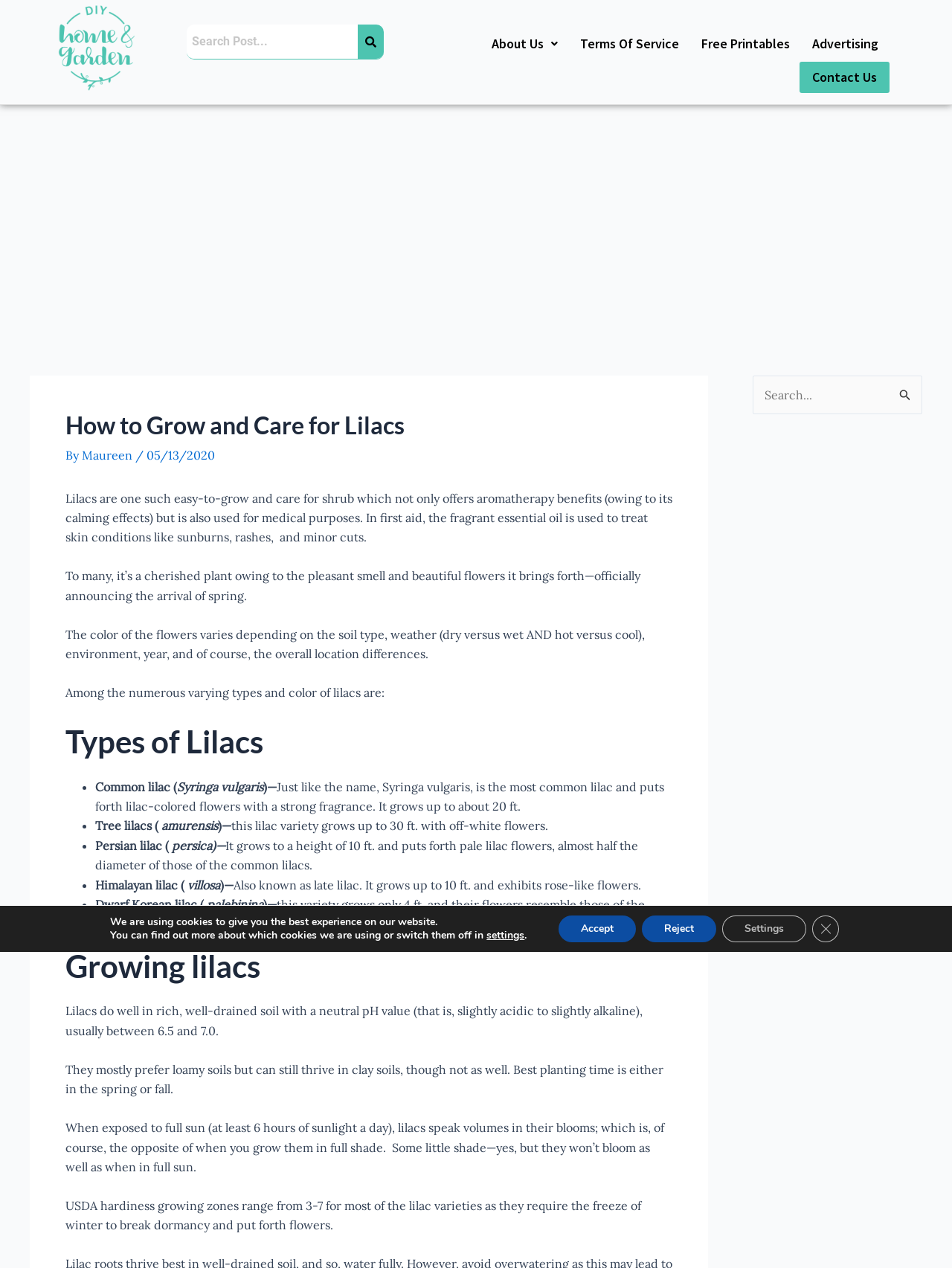Identify the bounding box coordinates of the section that should be clicked to achieve the task described: "Contact Us".

[0.84, 0.049, 0.935, 0.073]